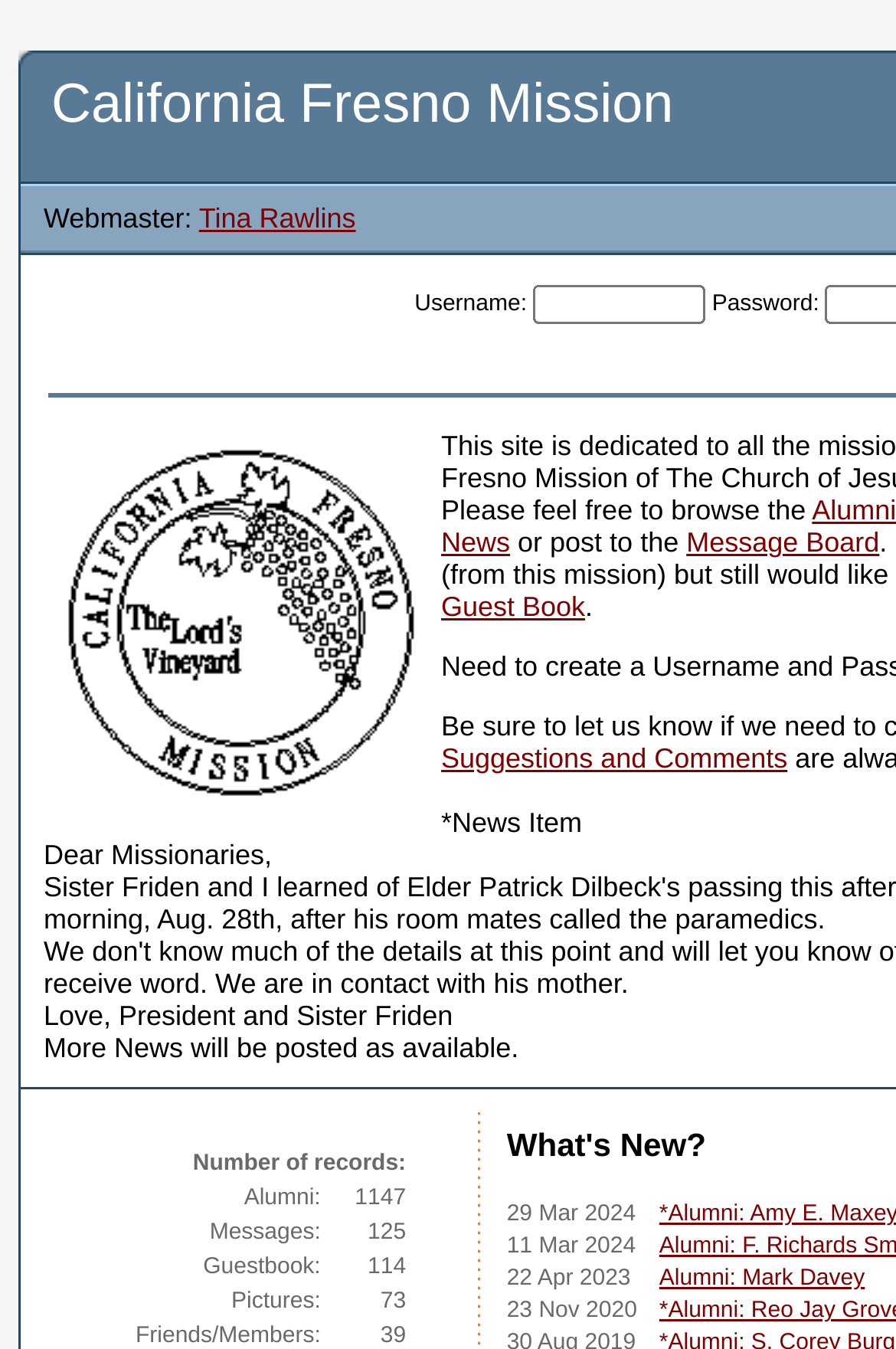Using the description "parent_node: Username: Password: Type: name="jmp_username"", predict the bounding box of the relevant HTML element.

[0.595, 0.211, 0.787, 0.24]